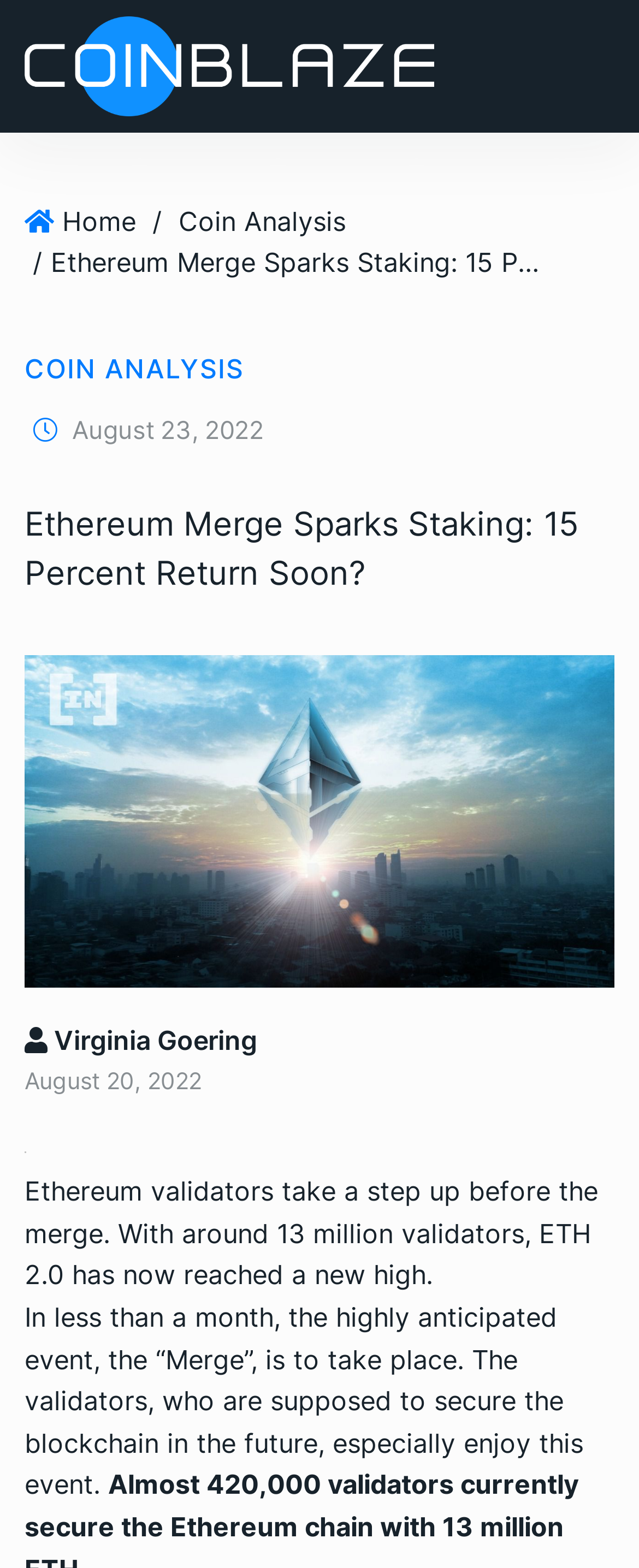What is the name of the website?
Please provide a comprehensive answer based on the visual information in the image.

The name of the website can be found in the top-left corner of the webpage, where it says 'Coinblaze' with an image of a logo next to it.